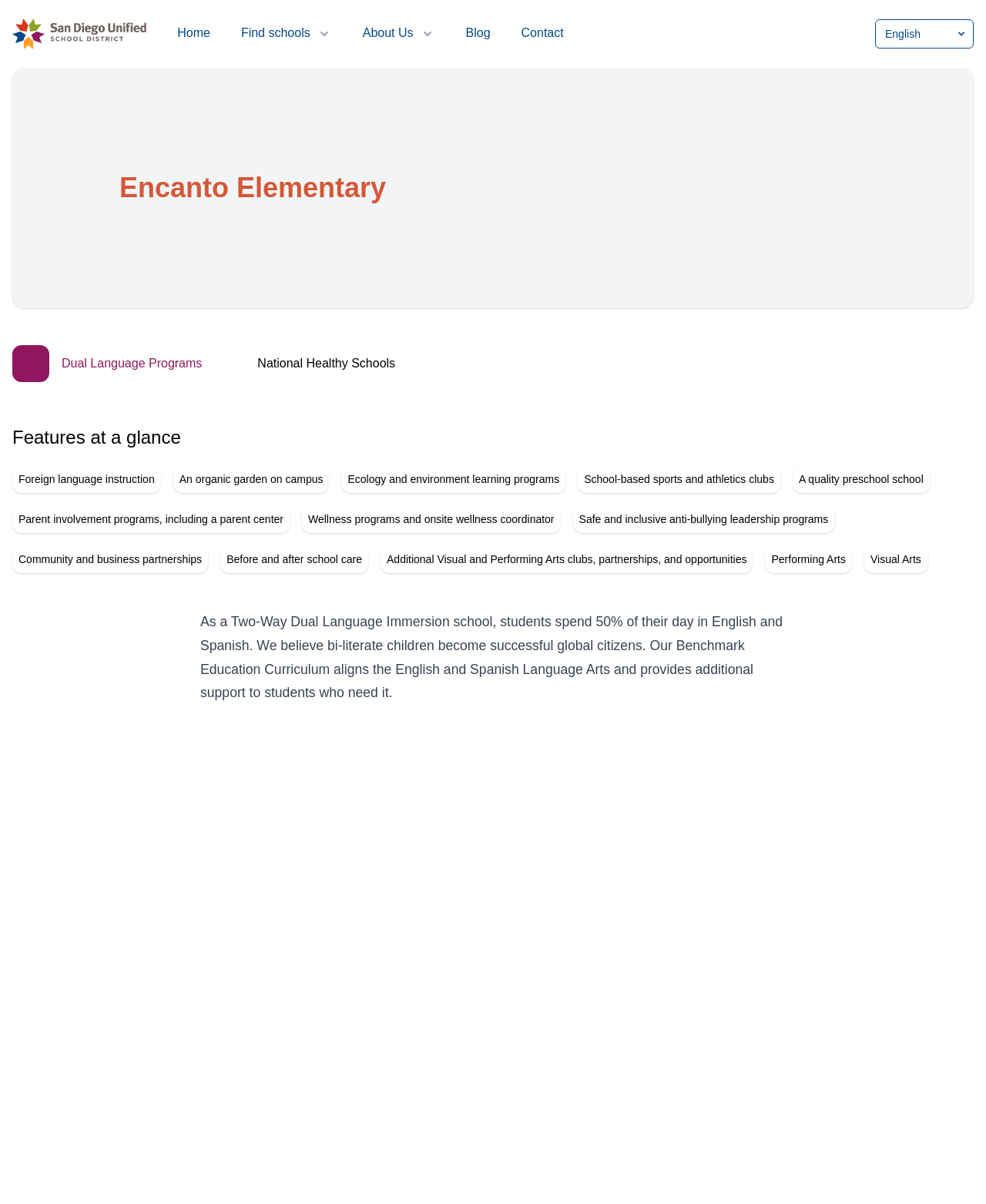Please find the bounding box coordinates of the element that you should click to achieve the following instruction: "Select a language from the dropdown menu". The coordinates should be presented as four float numbers between 0 and 1: [left, top, right, bottom].

[0.888, 0.016, 0.988, 0.04]